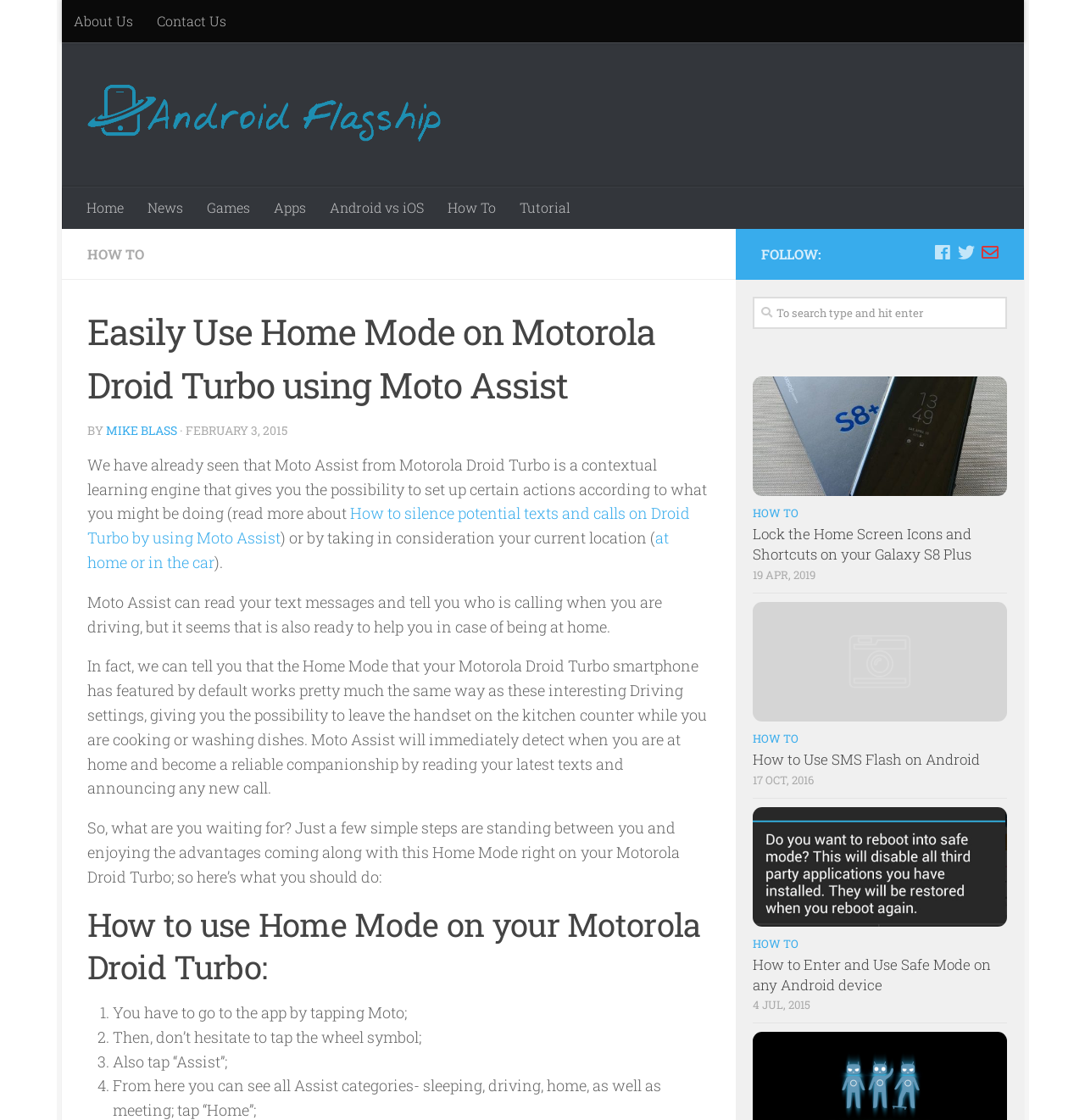Locate the bounding box coordinates of the segment that needs to be clicked to meet this instruction: "Follow us on Facebook".

[0.861, 0.218, 0.876, 0.233]